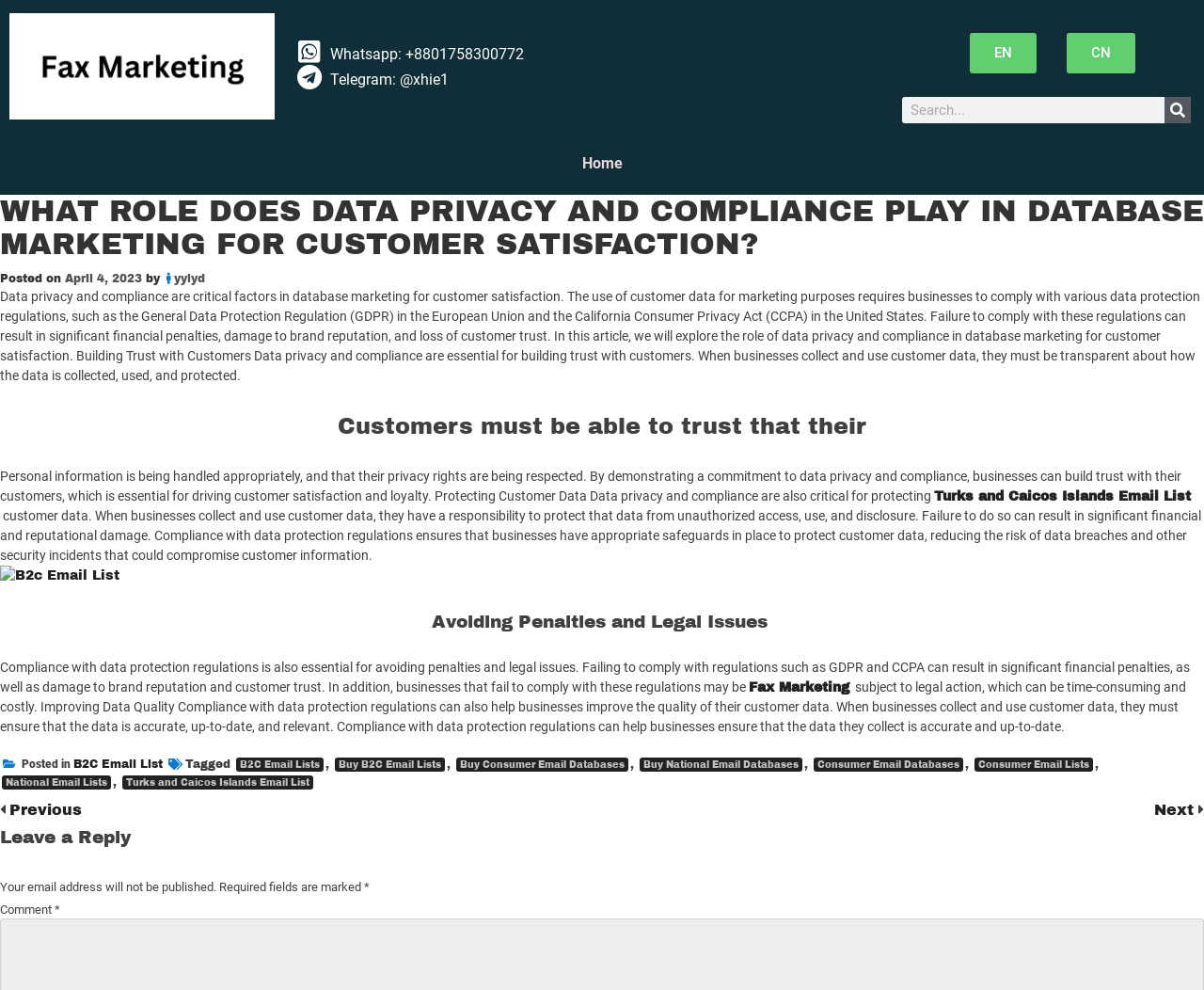Please specify the bounding box coordinates of the element that should be clicked to execute the given instruction: 'Read the article about Turks and Caicos Islands Email List'. Ensure the coordinates are four float numbers between 0 and 1, expressed as [left, top, right, bottom].

[0.776, 0.494, 0.989, 0.508]